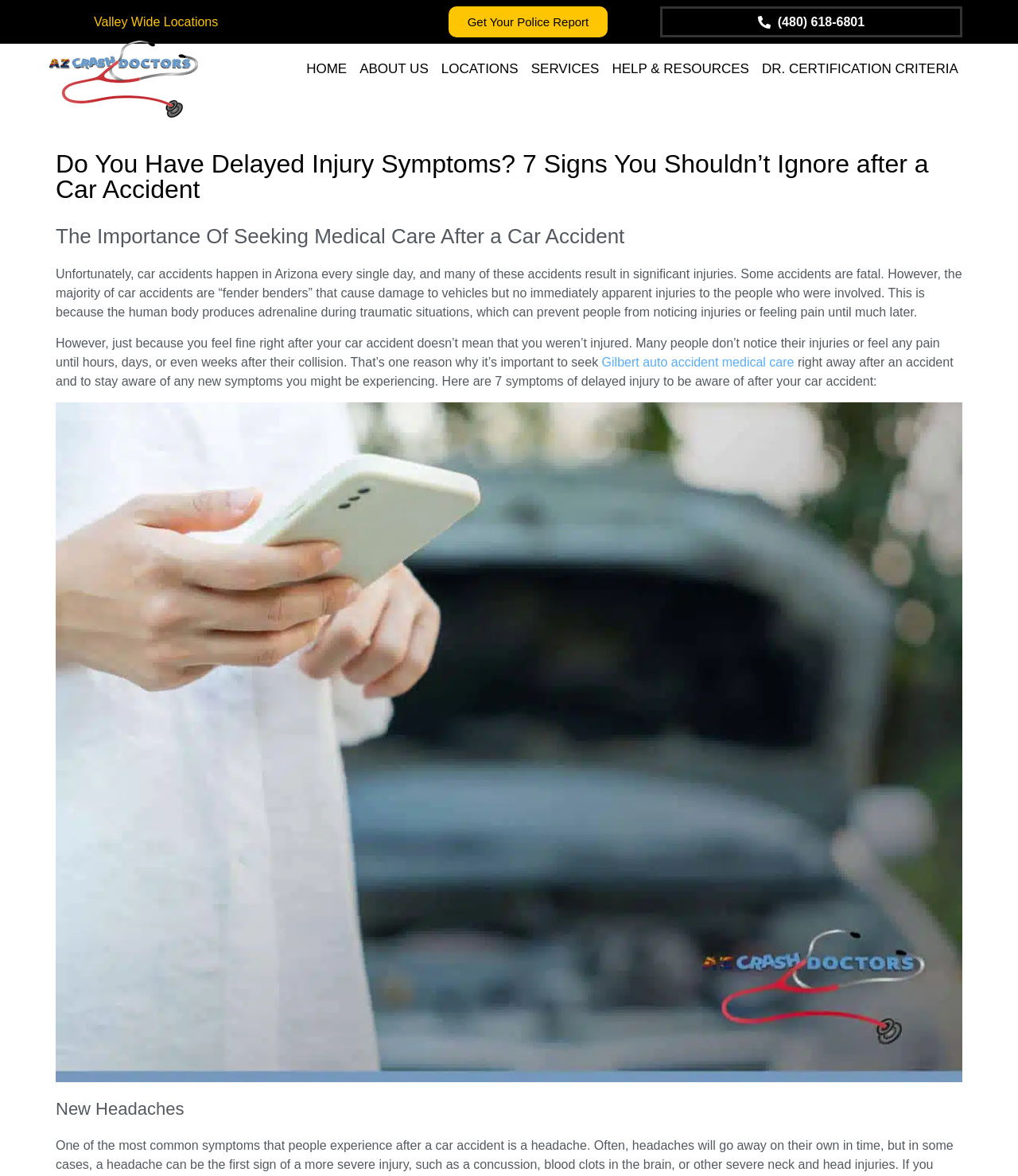What is the topic of the main heading?
We need a detailed and exhaustive answer to the question. Please elaborate.

I found the main heading by looking at the heading element with the text 'Do You Have Delayed Injury Symptoms? 7 Signs You Shouldn’t Ignore after a Car Accident' which has a bounding box coordinate of [0.055, 0.128, 0.945, 0.172]. The topic of this heading is related to car accidents.